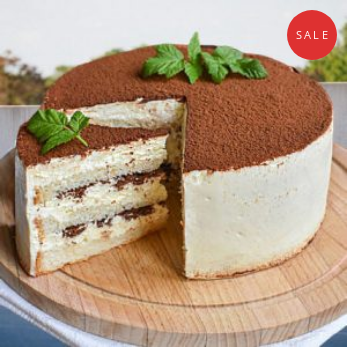Please provide a brief answer to the following inquiry using a single word or phrase:
What is the current sale price of the Love Designer Coffee Cake?

₹799.00